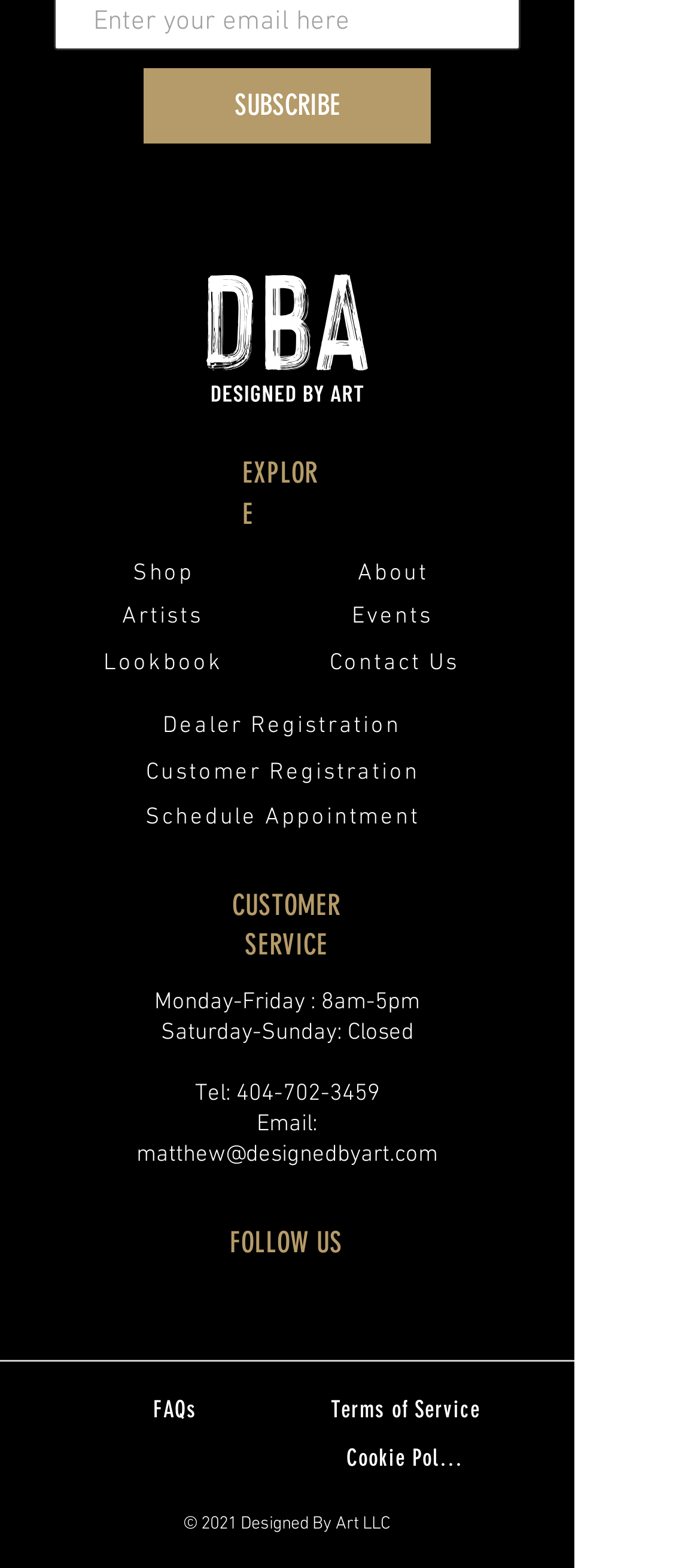From the element description: "Terms of Service", extract the bounding box coordinates of the UI element. The coordinates should be expressed as four float numbers between 0 and 1, in the order [left, top, right, bottom].

[0.469, 0.889, 0.7, 0.908]